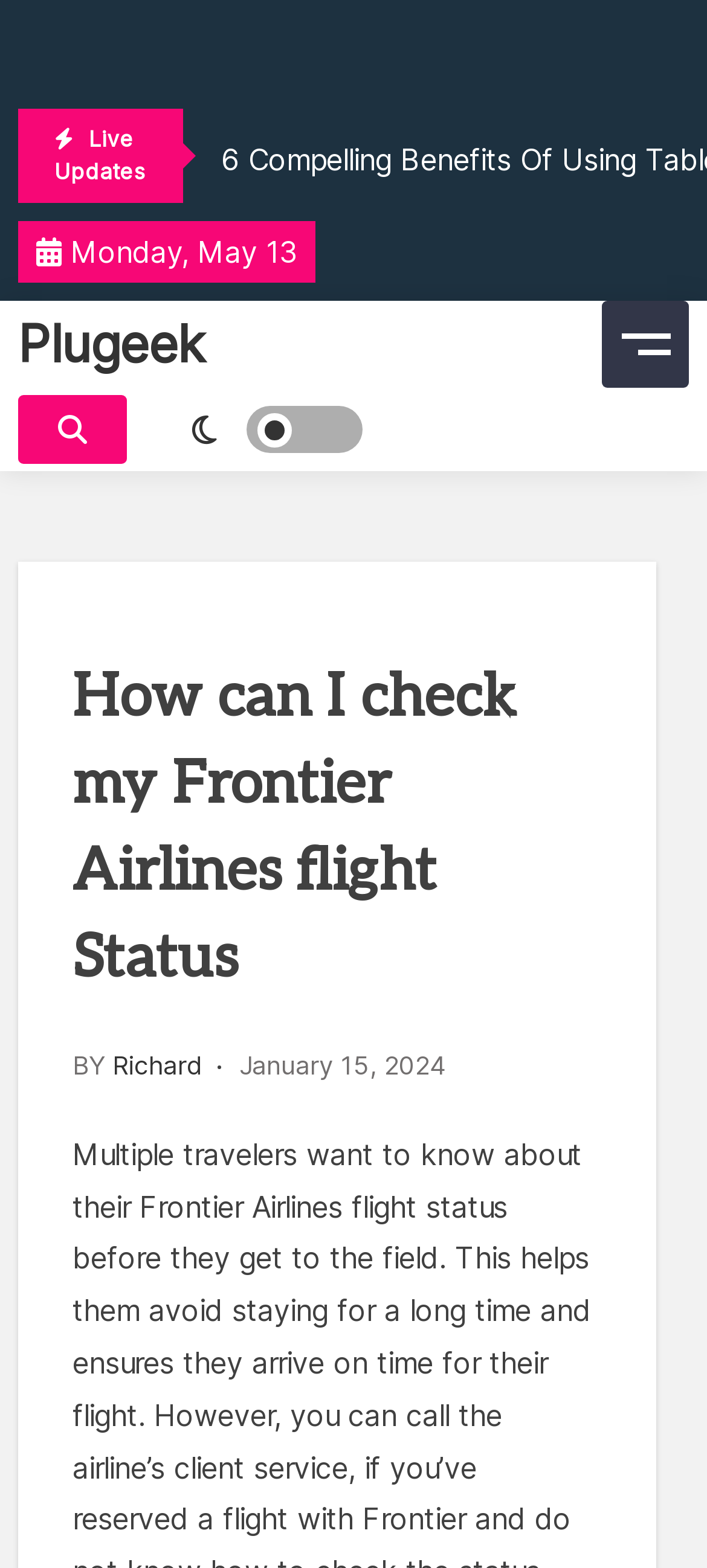What is the day of the week?
Answer the question with detailed information derived from the image.

I found the day of the week by looking at the StaticText element with the content 'Monday, May 13', which indicates that the day of the week is Monday.